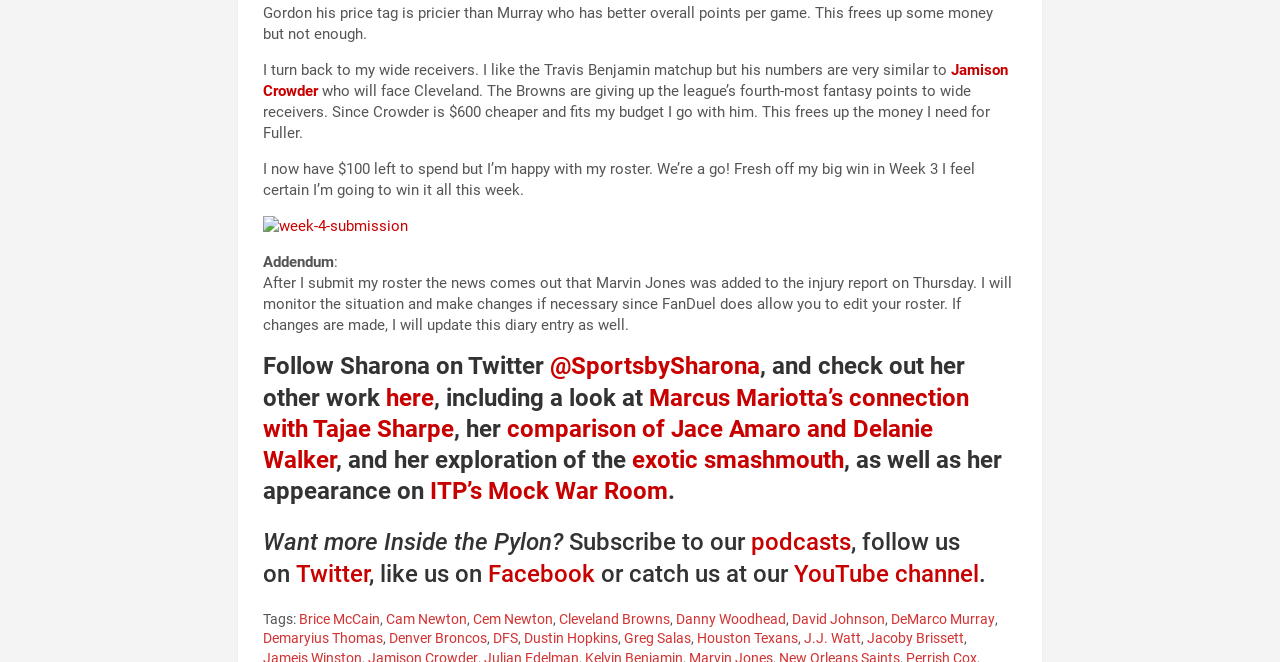Identify the bounding box for the described UI element: "Facebook".

[0.382, 0.845, 0.465, 0.888]